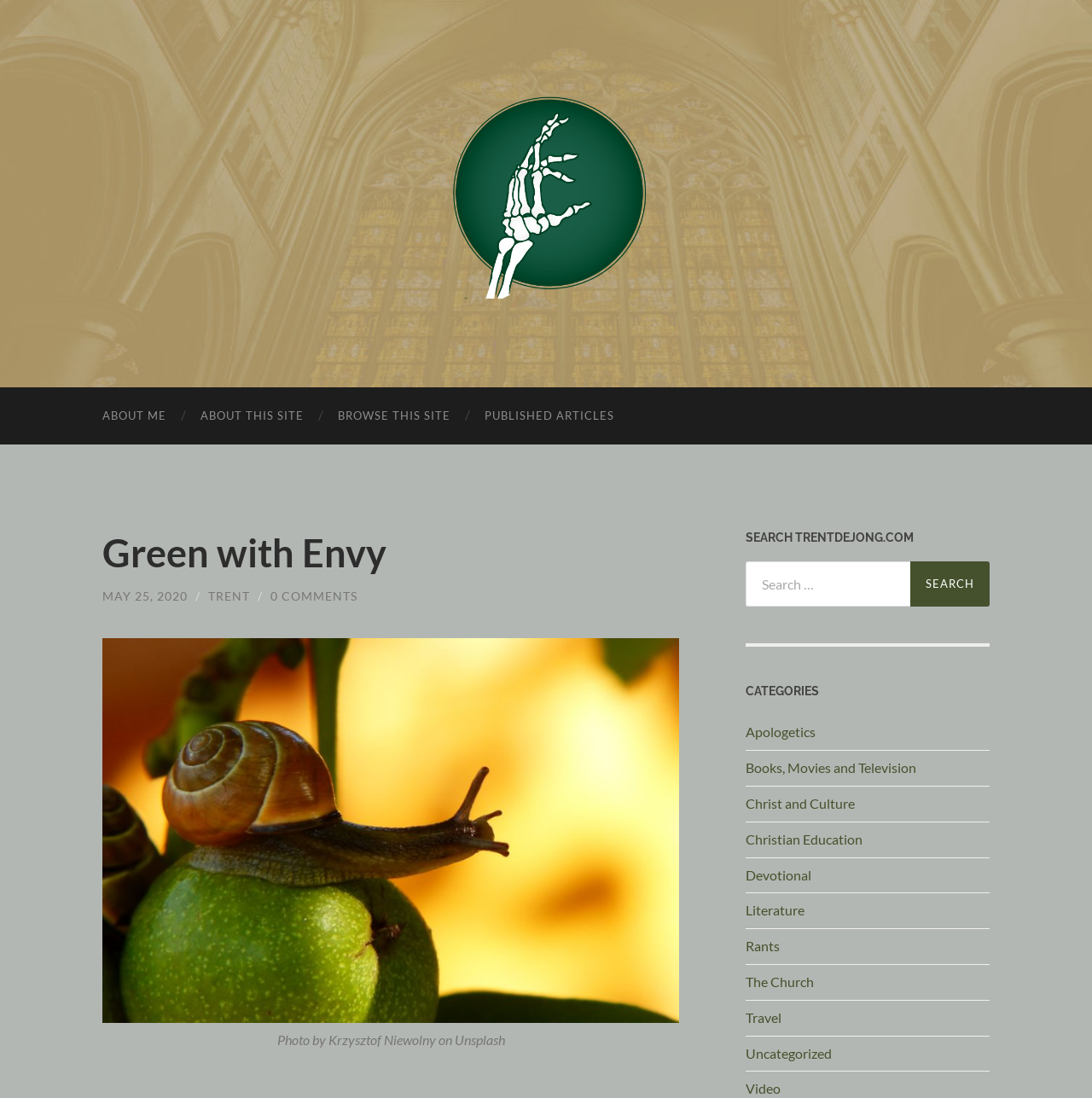How many comments are there on the published article?
Refer to the image and answer the question using a single word or phrase.

0